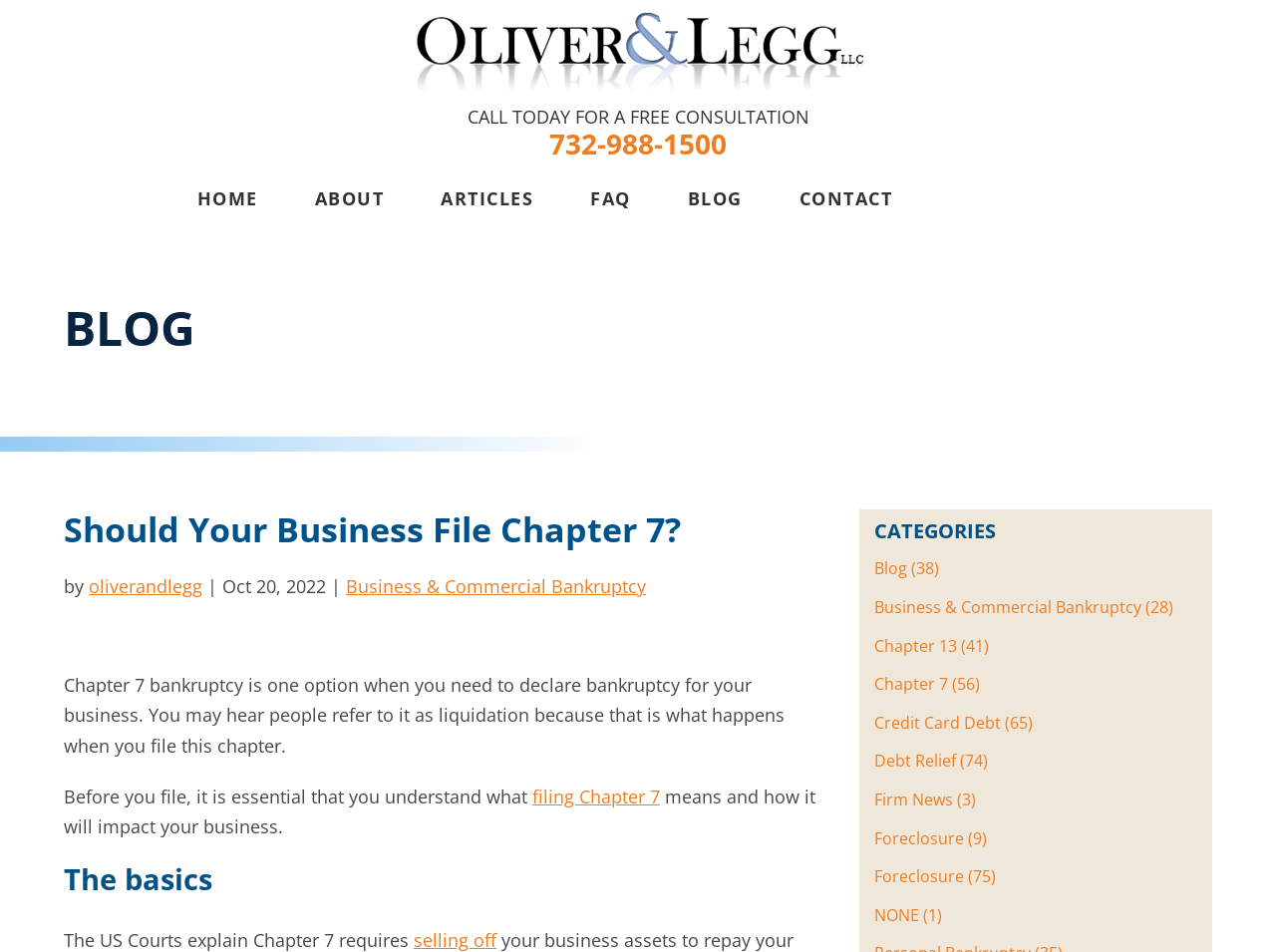Provide the bounding box coordinates for the specified HTML element described in this description: "Blog". The coordinates should be four float numbers ranging from 0 to 1, in the format [left, top, right, bottom].

[0.539, 0.195, 0.582, 0.221]